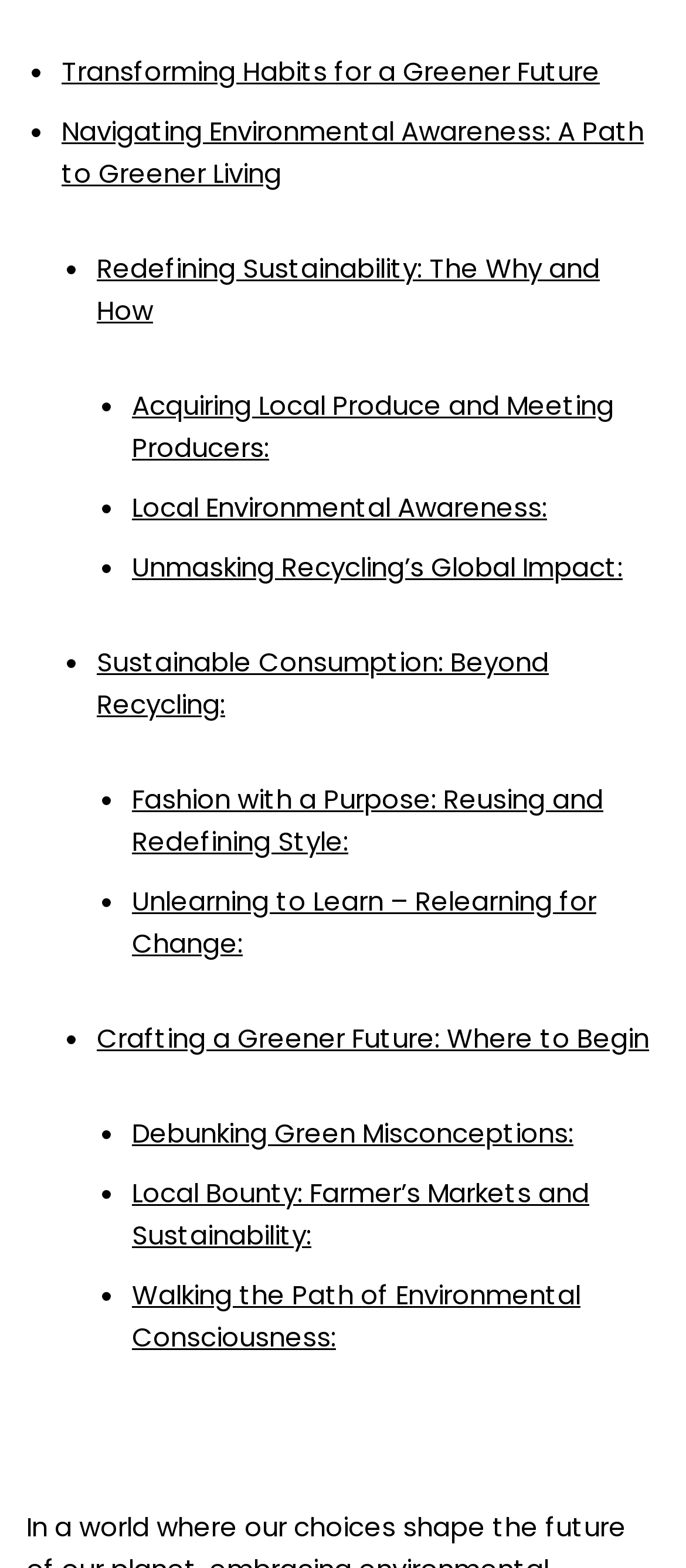Locate the bounding box coordinates of the region to be clicked to comply with the following instruction: "Learn about 'Fashion with a Purpose: Reusing and Redefining Style:'". The coordinates must be four float numbers between 0 and 1, in the form [left, top, right, bottom].

[0.192, 0.498, 0.879, 0.549]